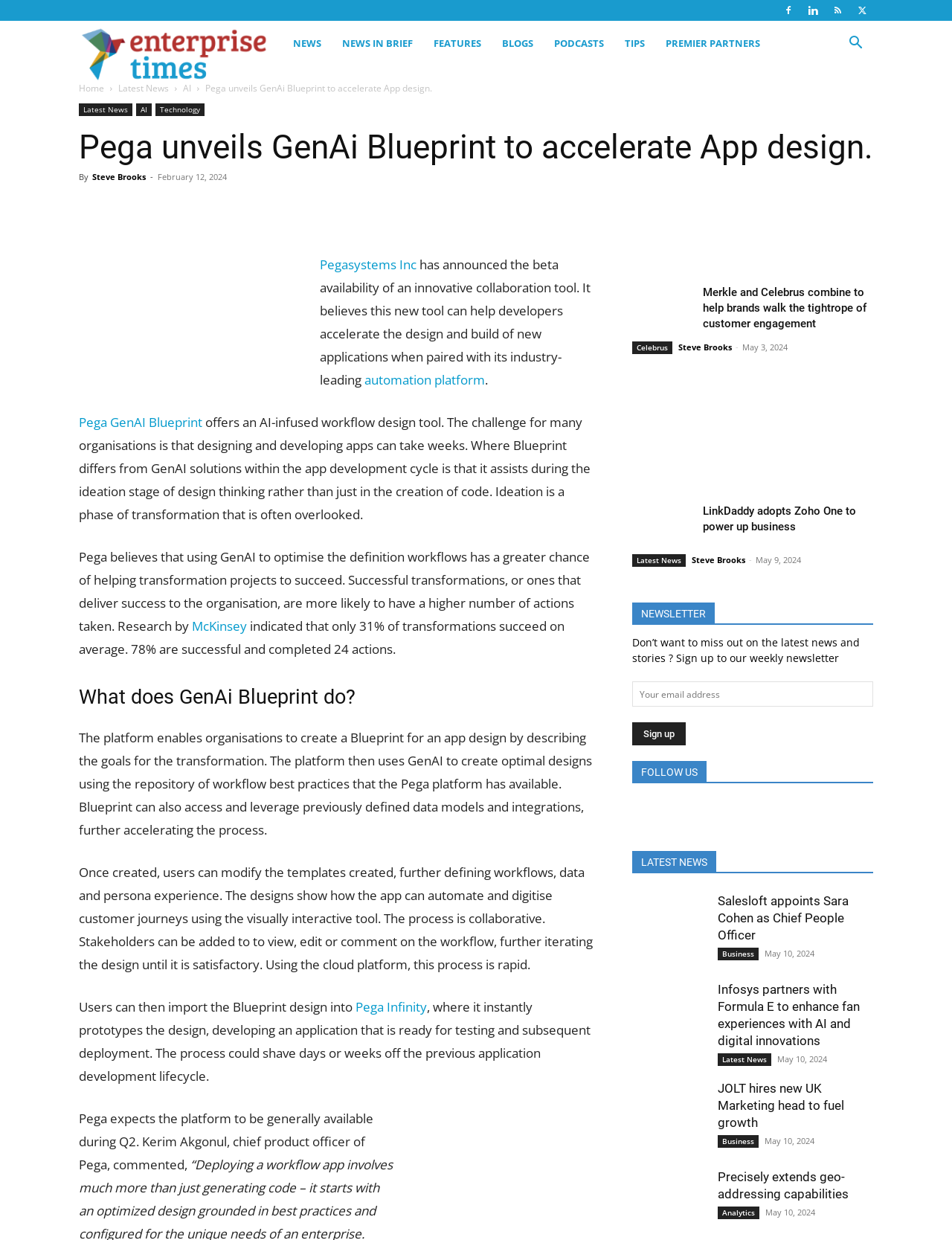Pinpoint the bounding box coordinates of the clickable area needed to execute the instruction: "Sign up for the newsletter". The coordinates should be specified as four float numbers between 0 and 1, i.e., [left, top, right, bottom].

[0.664, 0.582, 0.72, 0.601]